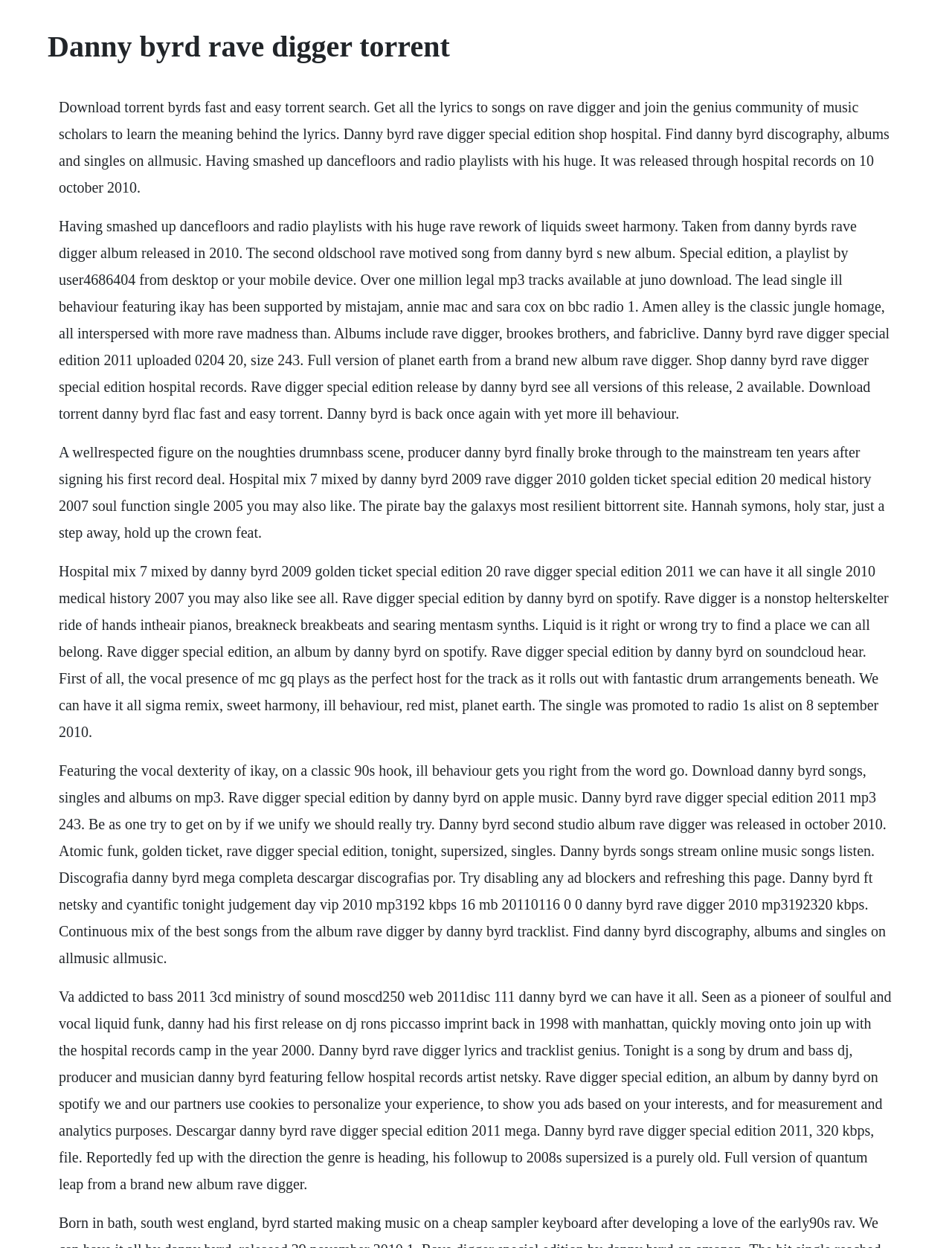What is the genre of music associated with Danny Byrd?
Please give a detailed and elaborate explanation in response to the question.

I found the answer by reading the text on the webpage, which mentions 'drum and bass' as the genre of music associated with Danny Byrd, and also mentions specific drum and bass tracks and albums.